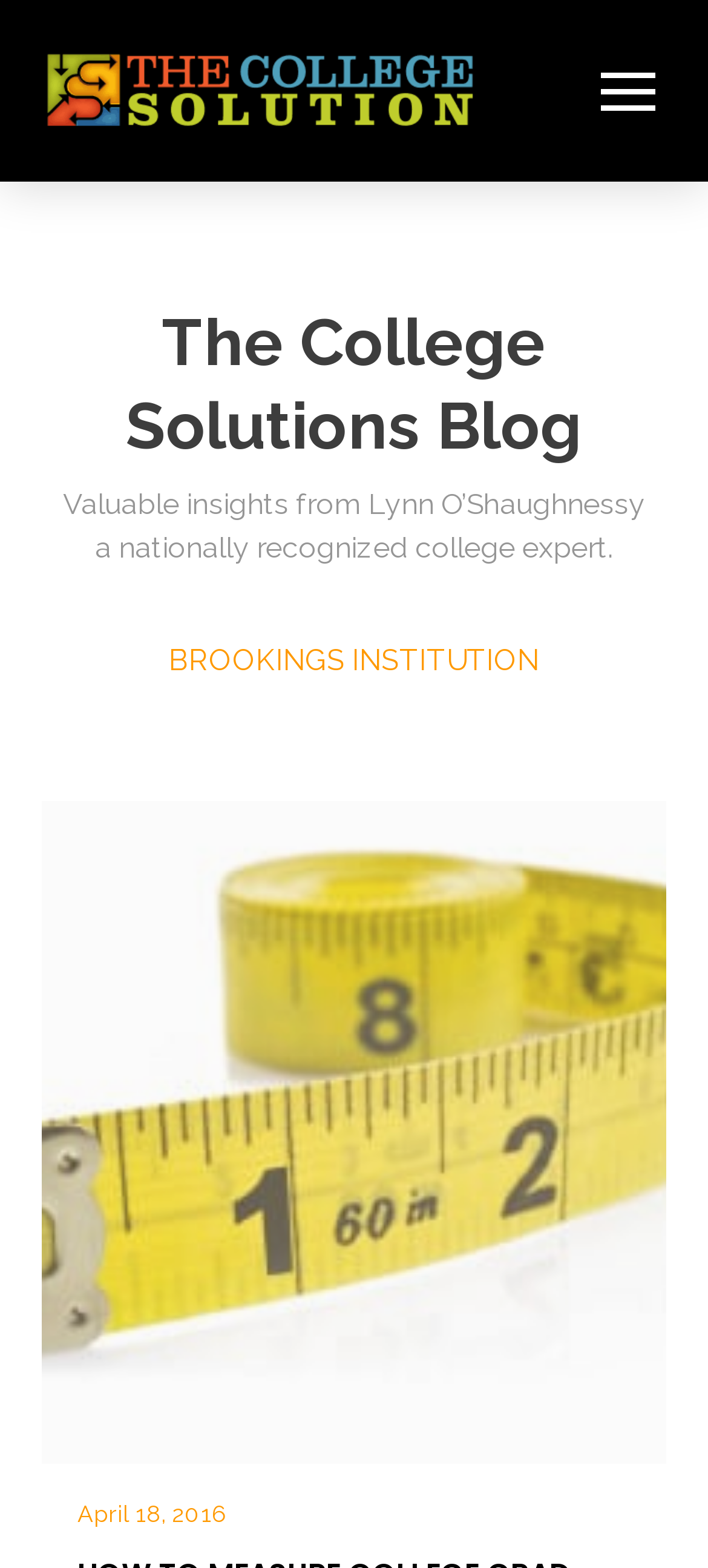What is the topic of the featured image on the webpage?
Use the image to answer the question with a single word or phrase.

College Grad Salaries